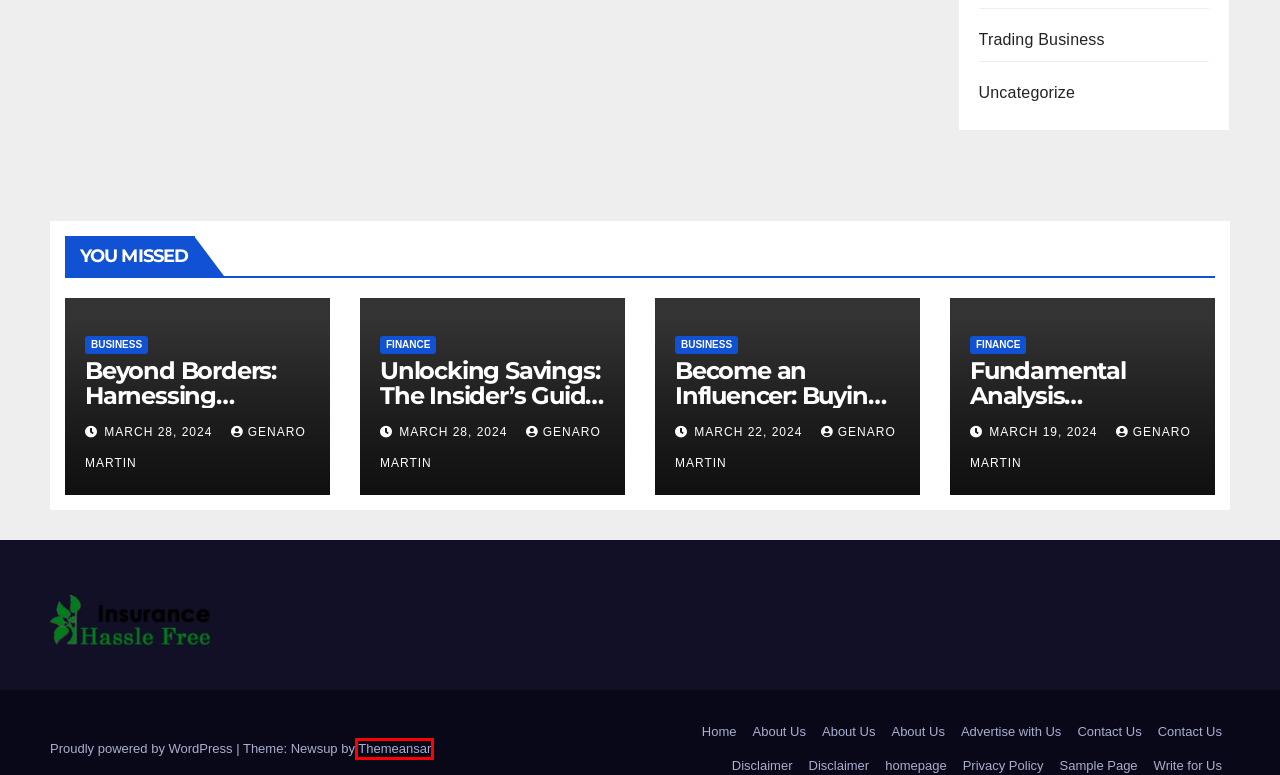Using the screenshot of a webpage with a red bounding box, pick the webpage description that most accurately represents the new webpage after the element inside the red box is clicked. Here are the candidates:
A. Become an Influencer: Buying Instagram Followers | Insurance Hassle Free
B. Beyond Borders: Harnessing Offshore Dedicated Servers for Global Performance | Insurance Hassle Free
C. Contact Us | Insurance Hassle Free
D. Advertise with Us | Insurance Hassle Free
E. Uncategorize | Insurance Hassle Free
F. Fundamental Analysis Demystified: Understanding Company Fundamentals | Insurance Hassle Free
G. Premium & Free WordPress Themes | ThemeAnsar
H. About Us | Insurance Hassle Free

G